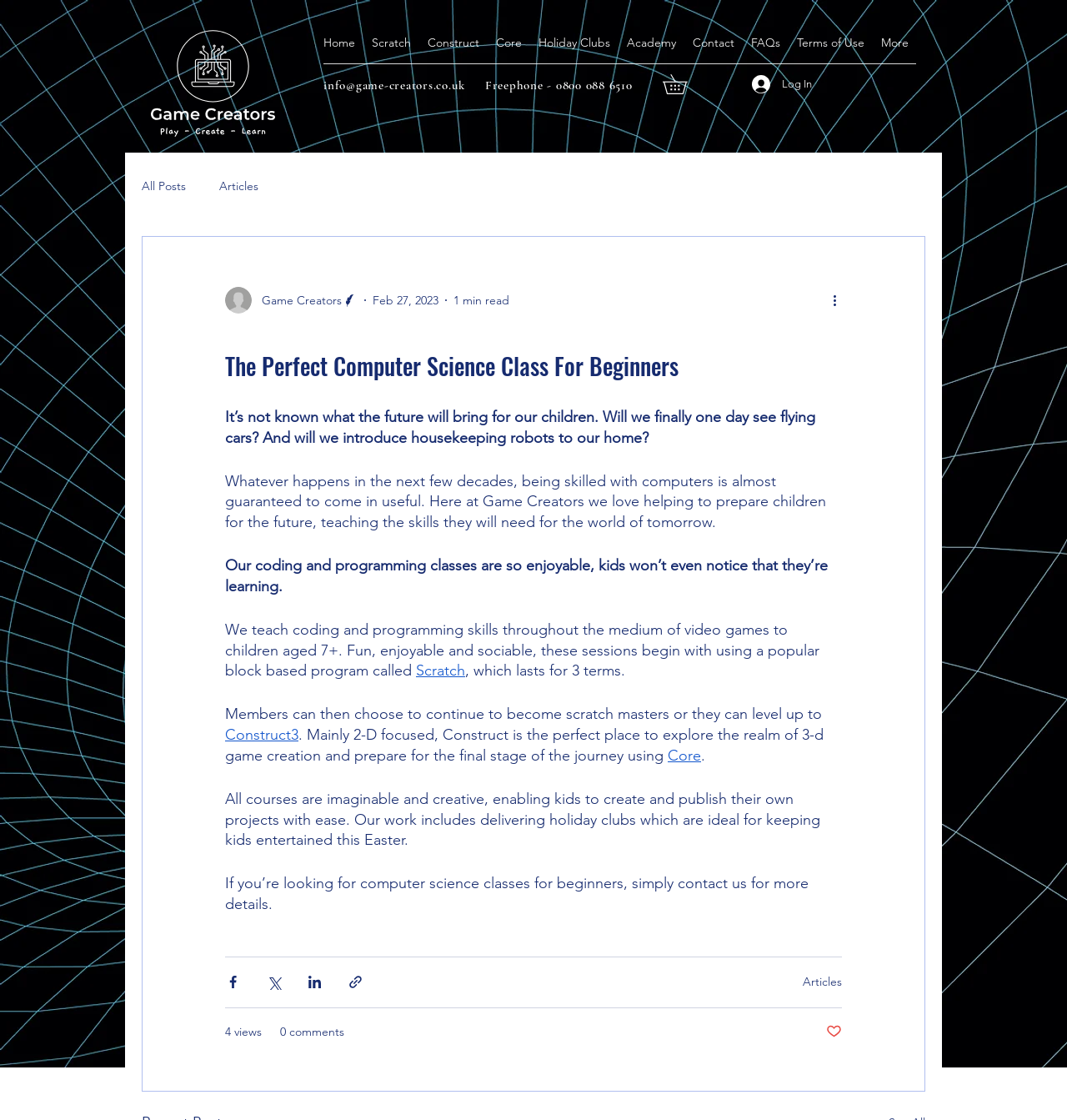Can you find the bounding box coordinates of the area I should click to execute the following instruction: "Click the 'Home' link"?

[0.295, 0.027, 0.34, 0.049]